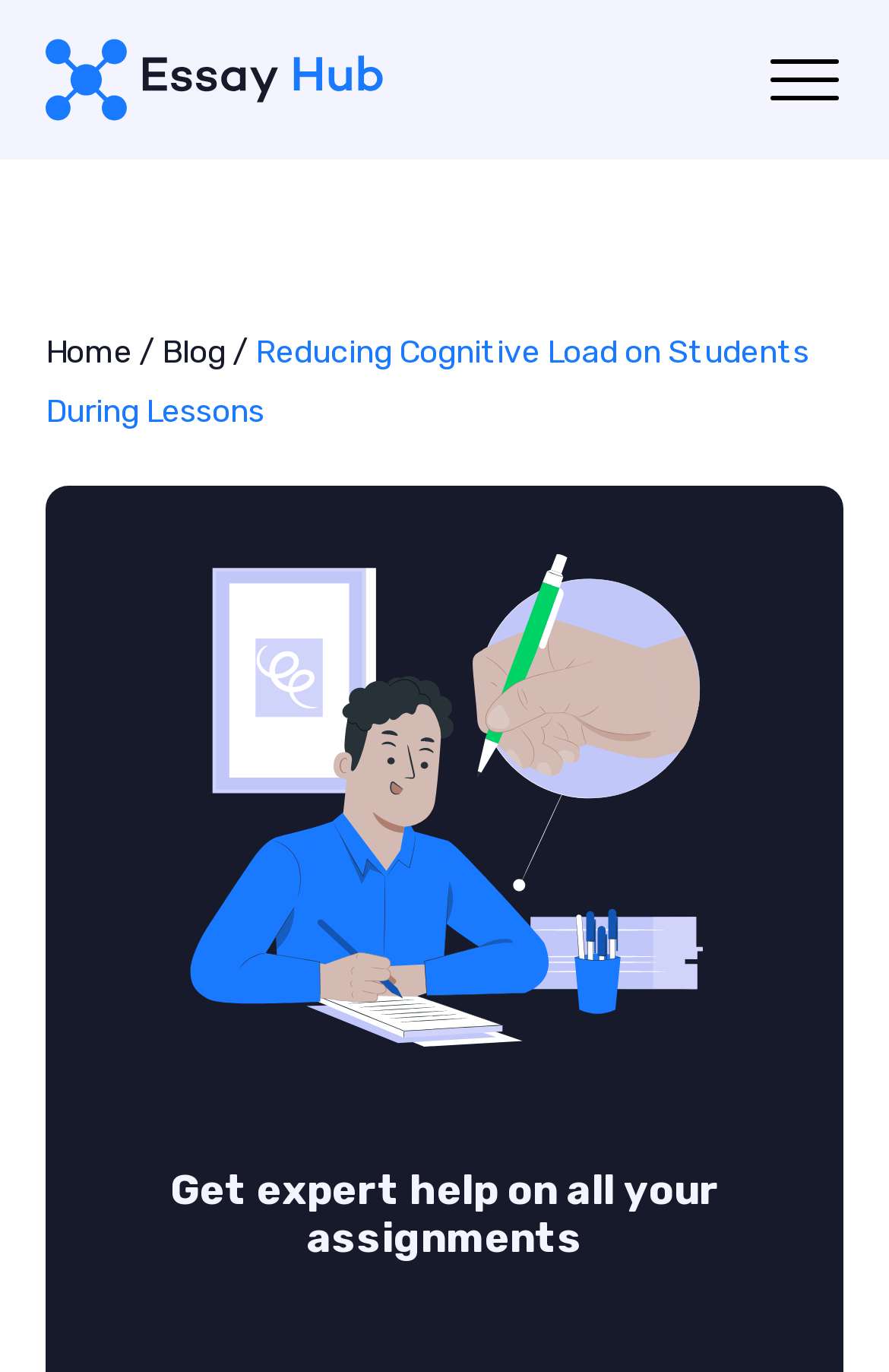Bounding box coordinates should be provided in the format (top-left x, top-left y, bottom-right x, bottom-right y) with all values between 0 and 1. Identify the bounding box for this UI element: Blog

[0.182, 0.243, 0.254, 0.271]